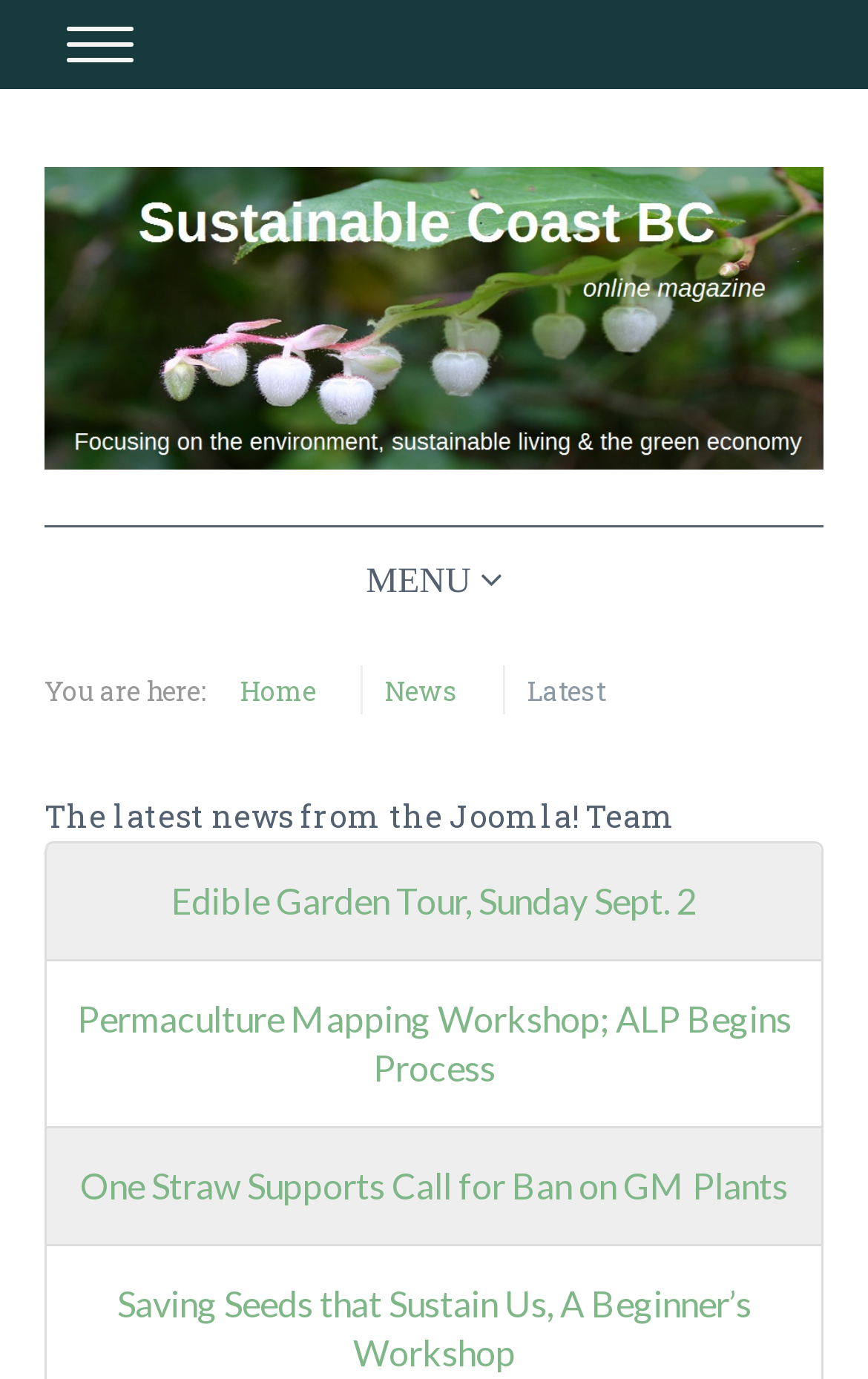Specify the bounding box coordinates of the element's area that should be clicked to execute the given instruction: "View Edible Garden Tour news". The coordinates should be four float numbers between 0 and 1, i.e., [left, top, right, bottom].

[0.197, 0.638, 0.803, 0.668]